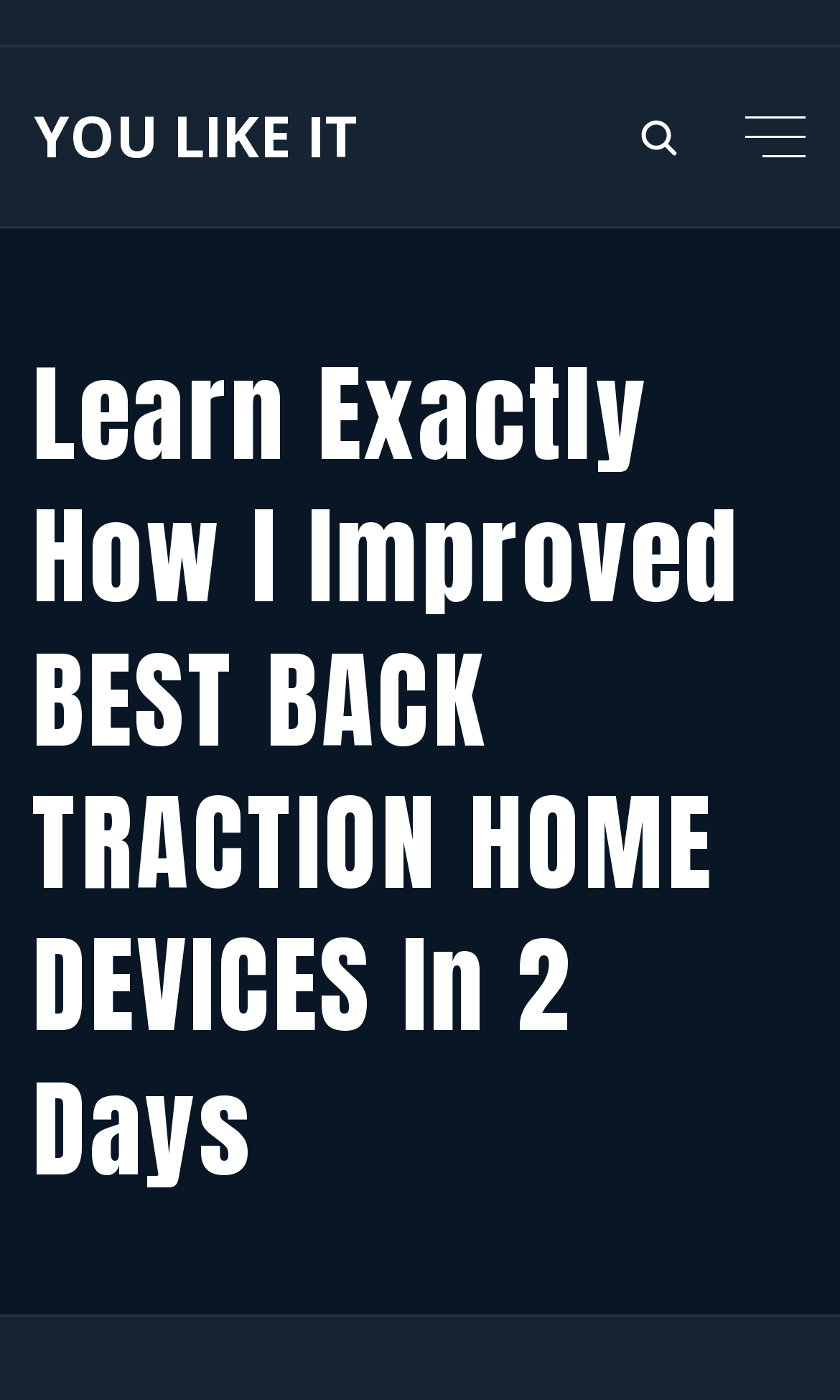How many horizontal separators are there?
Offer a detailed and exhaustive answer to the question.

There are three horizontal separators, which can be identified by their bounding box coordinates and descriptions. The first separator has a bounding box coordinate [0.0, 0.032, 1.0, 0.034], the second separator has a bounding box coordinate [0.0, 0.162, 1.0, 0.163], and the third separator has a bounding box coordinate [0.0, 0.939, 1.0, 0.94].